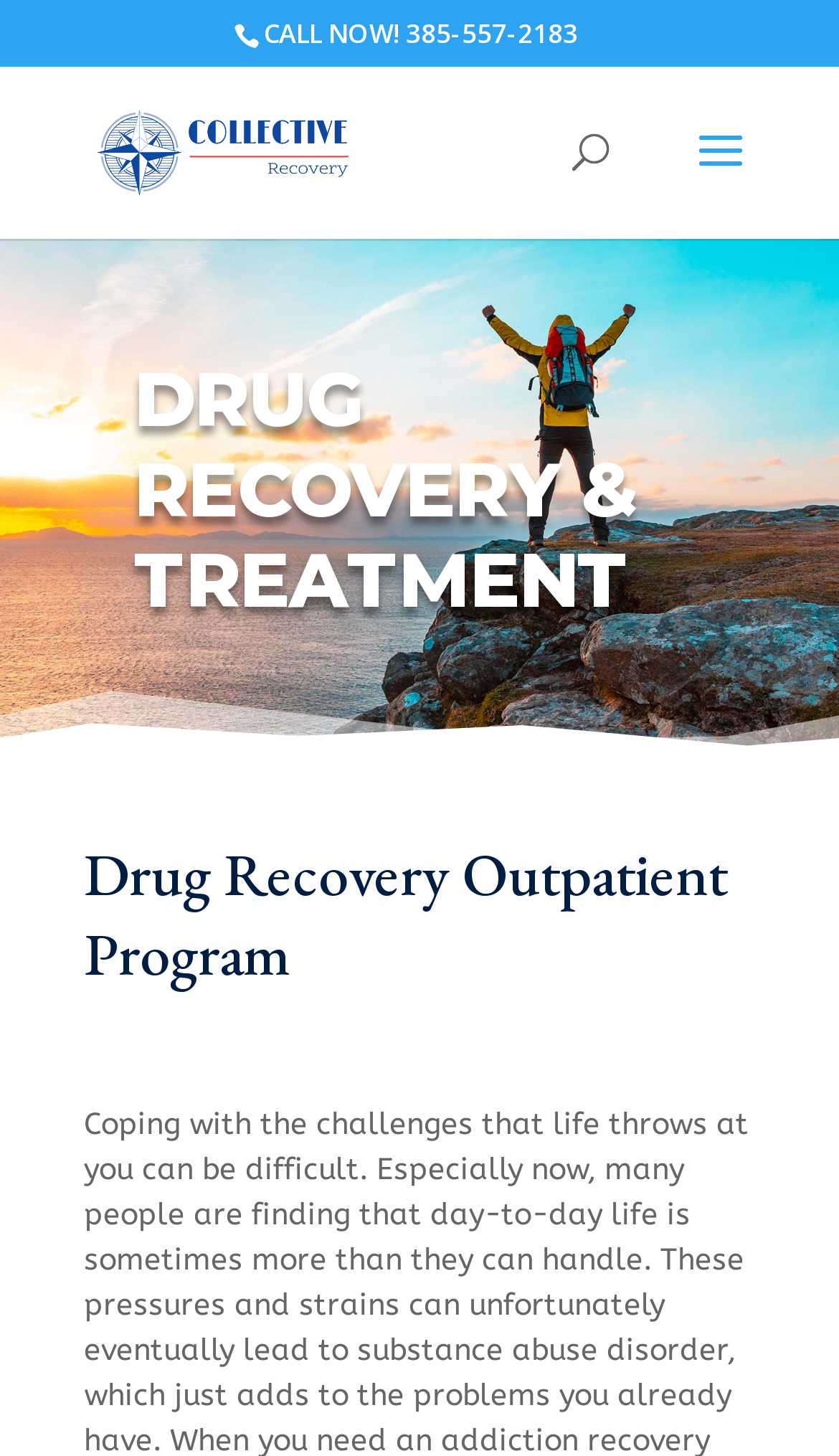Offer a detailed explanation of the webpage layout and contents.

The webpage is about drug recovery and treatment, specifically highlighting the Collective Recovery Center. At the top, there is a prominent call-to-action, "CALL NOW! 385-557-2183", which is centered and takes up about a quarter of the screen width. Below this, there is a link to the Collective Recovery Center, accompanied by an image of the center's logo, positioned on the left side of the screen.

On the right side of the screen, there is a search bar with a label "Search for:", allowing users to search for specific content. Below the search bar, there is a table that takes up most of the screen, containing various sections related to drug recovery and treatment.

The main heading, "DRUG RECOVERY & TREATMENT", is prominently displayed in the top section of the table, spanning about three-quarters of the screen width. Further down, there is a subheading, "Drug Recovery Outpatient Program", which is positioned near the bottom of the screen.